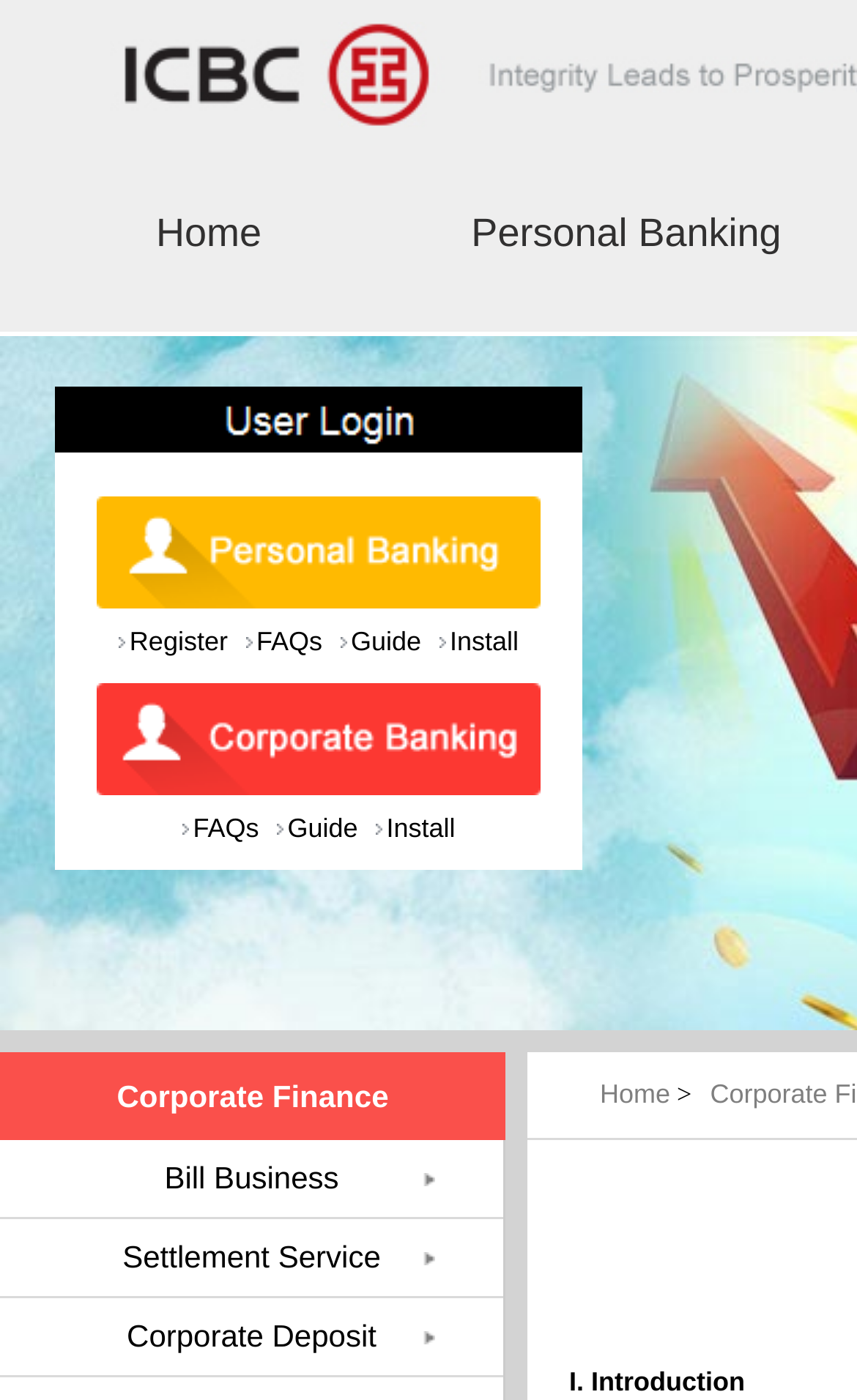Determine the coordinates of the bounding box that should be clicked to complete the instruction: "Quick actions". The coordinates should be represented by four float numbers between 0 and 1: [left, top, right, bottom].

None